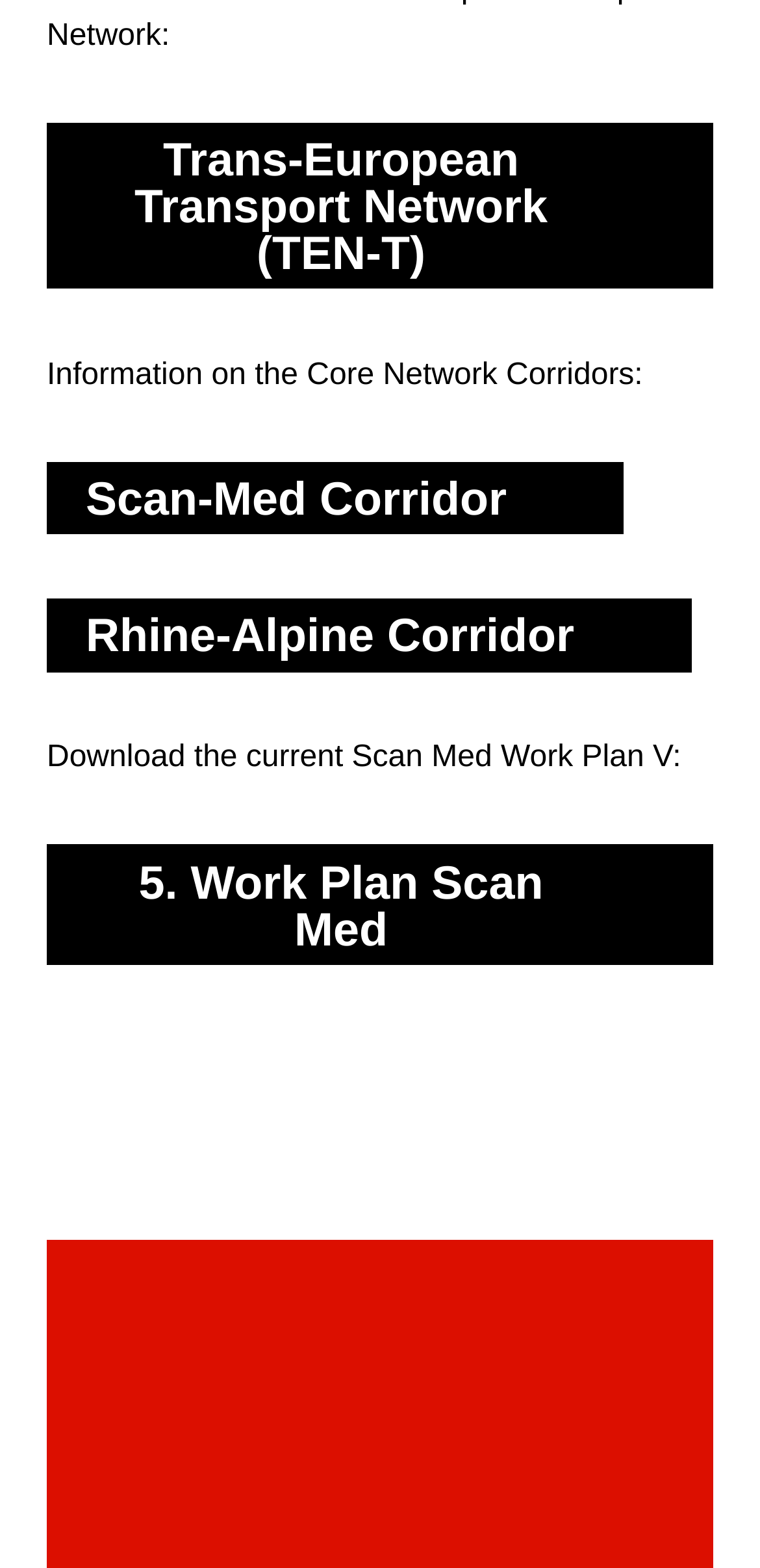Specify the bounding box coordinates (top-left x, top-left y, bottom-right x, bottom-right y) of the UI element in the screenshot that matches this description: Trans-European Transport Network (TEN-T)

[0.062, 0.078, 0.938, 0.184]